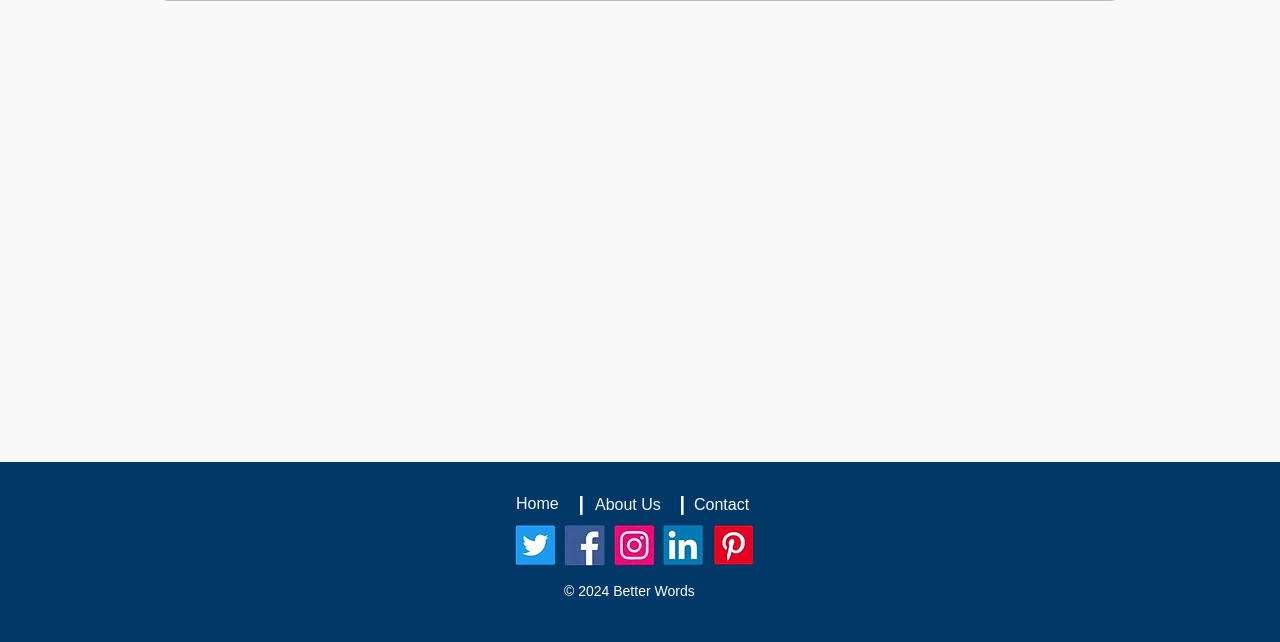Please predict the bounding box coordinates (top-left x, top-left y, bottom-right x, bottom-right y) for the UI element in the screenshot that fits the description: About Us

[0.465, 0.773, 0.516, 0.799]